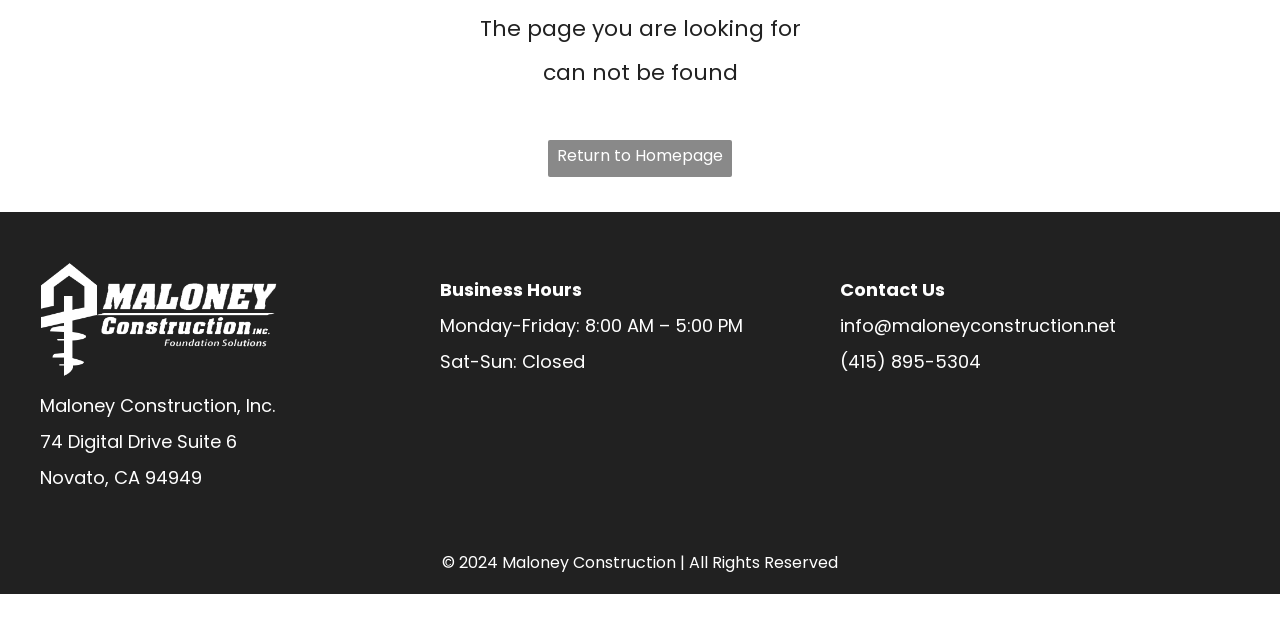Determine the bounding box coordinates of the UI element that matches the following description: "(415) 895-5304". The coordinates should be four float numbers between 0 and 1 in the format [left, top, right, bottom].

[0.656, 0.545, 0.766, 0.584]